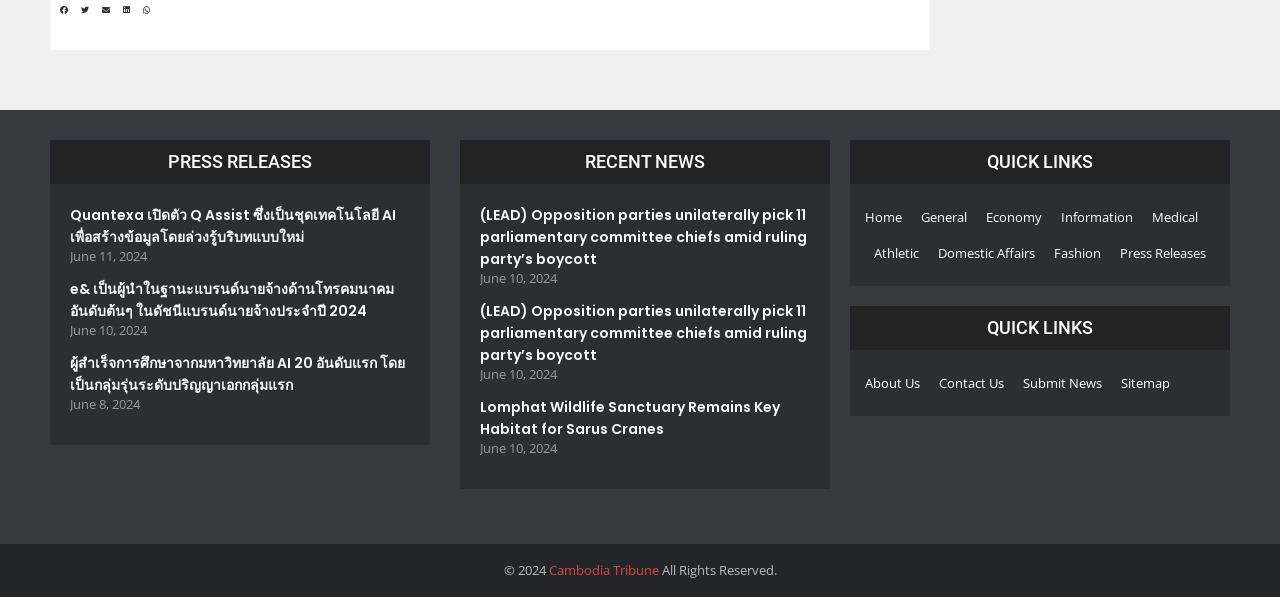Please answer the following question using a single word or phrase: 
What is the name of the website?

Cambodia Tribune